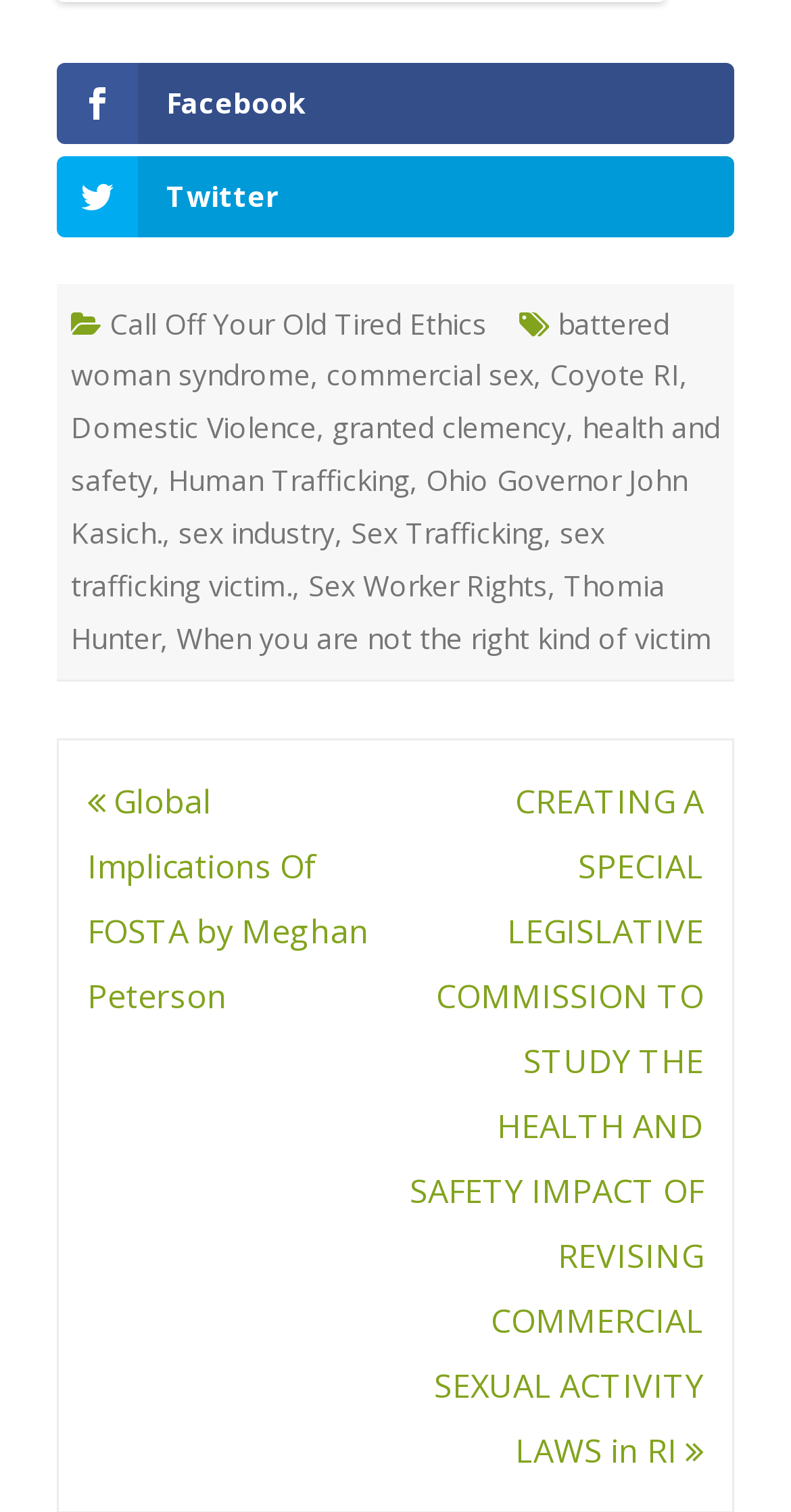Pinpoint the bounding box coordinates of the element that must be clicked to accomplish the following instruction: "Explore Sex Trafficking". The coordinates should be in the format of four float numbers between 0 and 1, i.e., [left, top, right, bottom].

[0.444, 0.339, 0.687, 0.365]